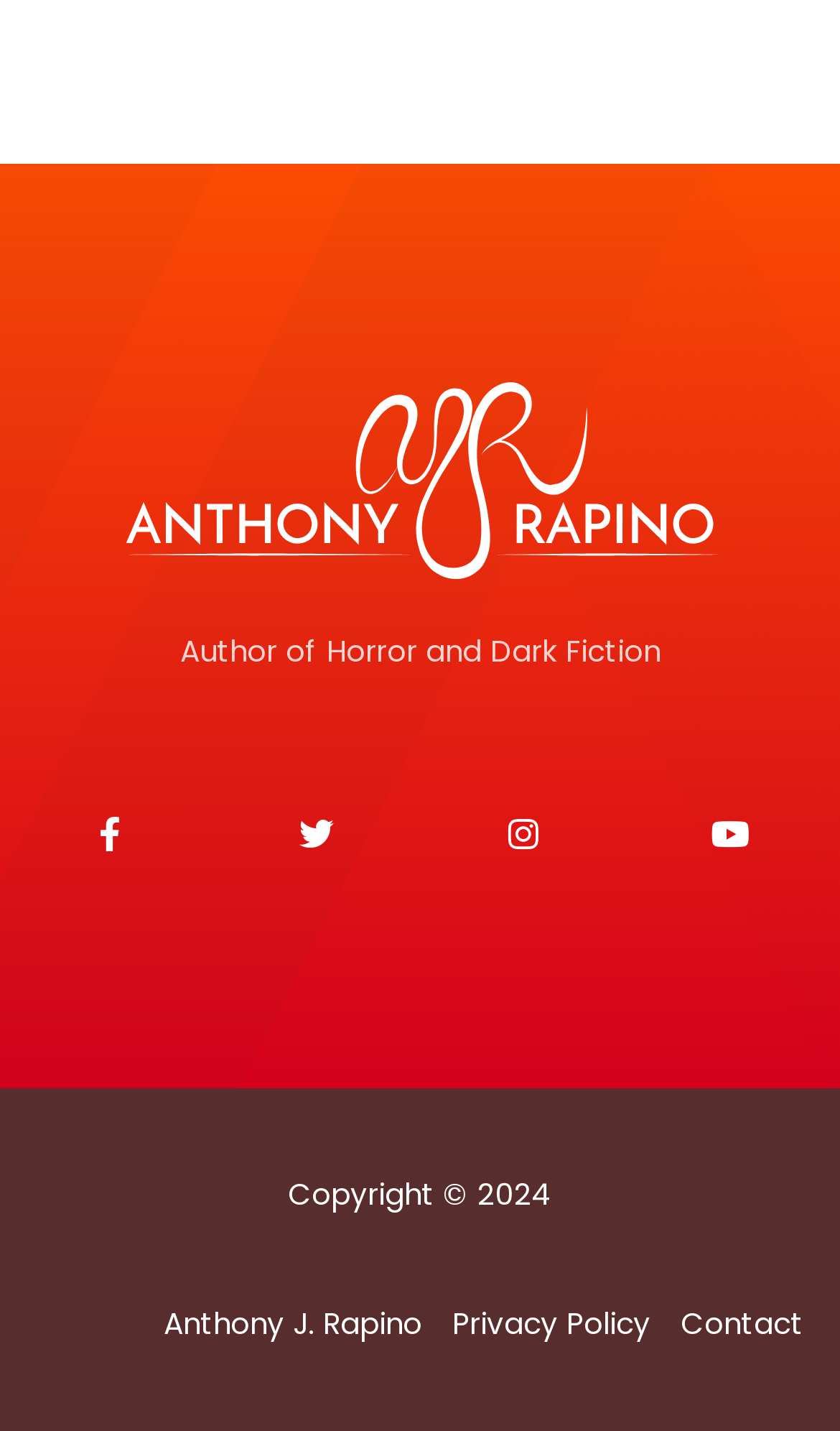Pinpoint the bounding box coordinates of the area that must be clicked to complete this instruction: "Watch Anthony J. Rapino's YouTube videos".

[0.797, 0.541, 0.941, 0.625]